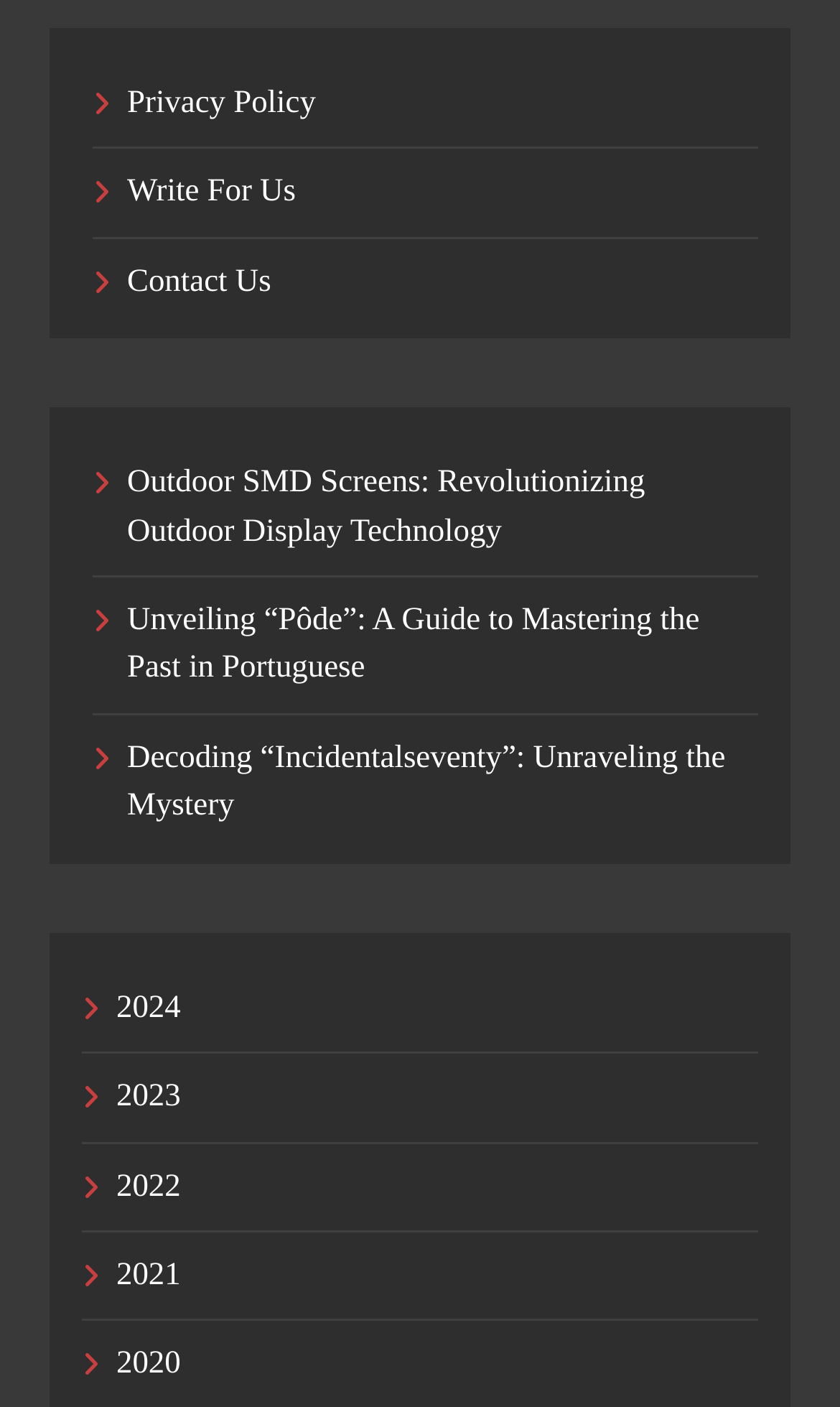How many years are listed in the archive?
Deliver a detailed and extensive answer to the question.

I examined the links at the bottom of the webpage and found a list of years from 2020 to 2024, which totals 5 years.